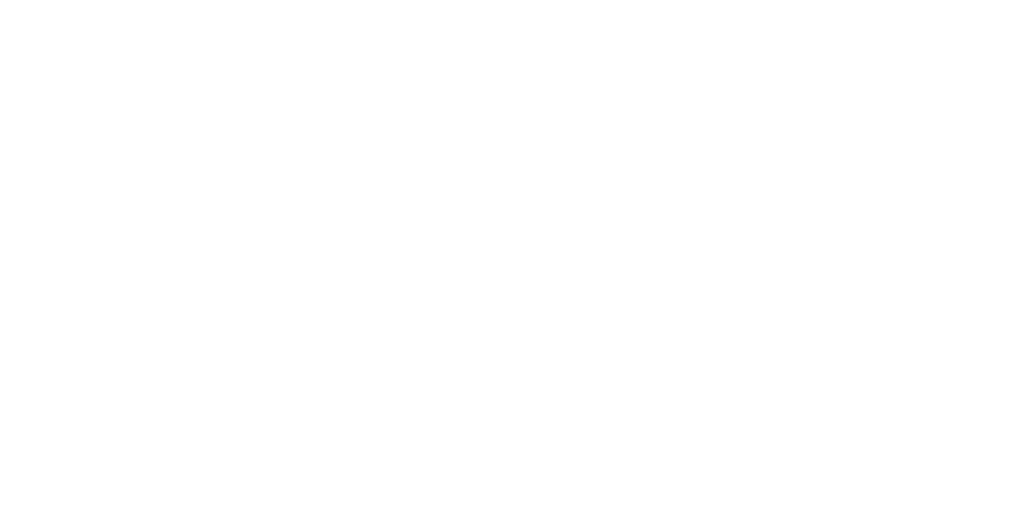Create an elaborate description of the image, covering every aspect.

The image showcases a captivating moment from a portrait photography session, specifically featuring a model named Brooke. This depiction is part of a promotional piece highlighting a transformative makeup and photography experience designed to enhance self-perception and celebrate personal authenticity. The session aims to empower women by helping them feel comfortable and confident in their skin, underscoring a commitment to personal transformation and self-love. This approach to portrait photography not only captures stunning visuals but also fosters a supportive environment for self-expression.